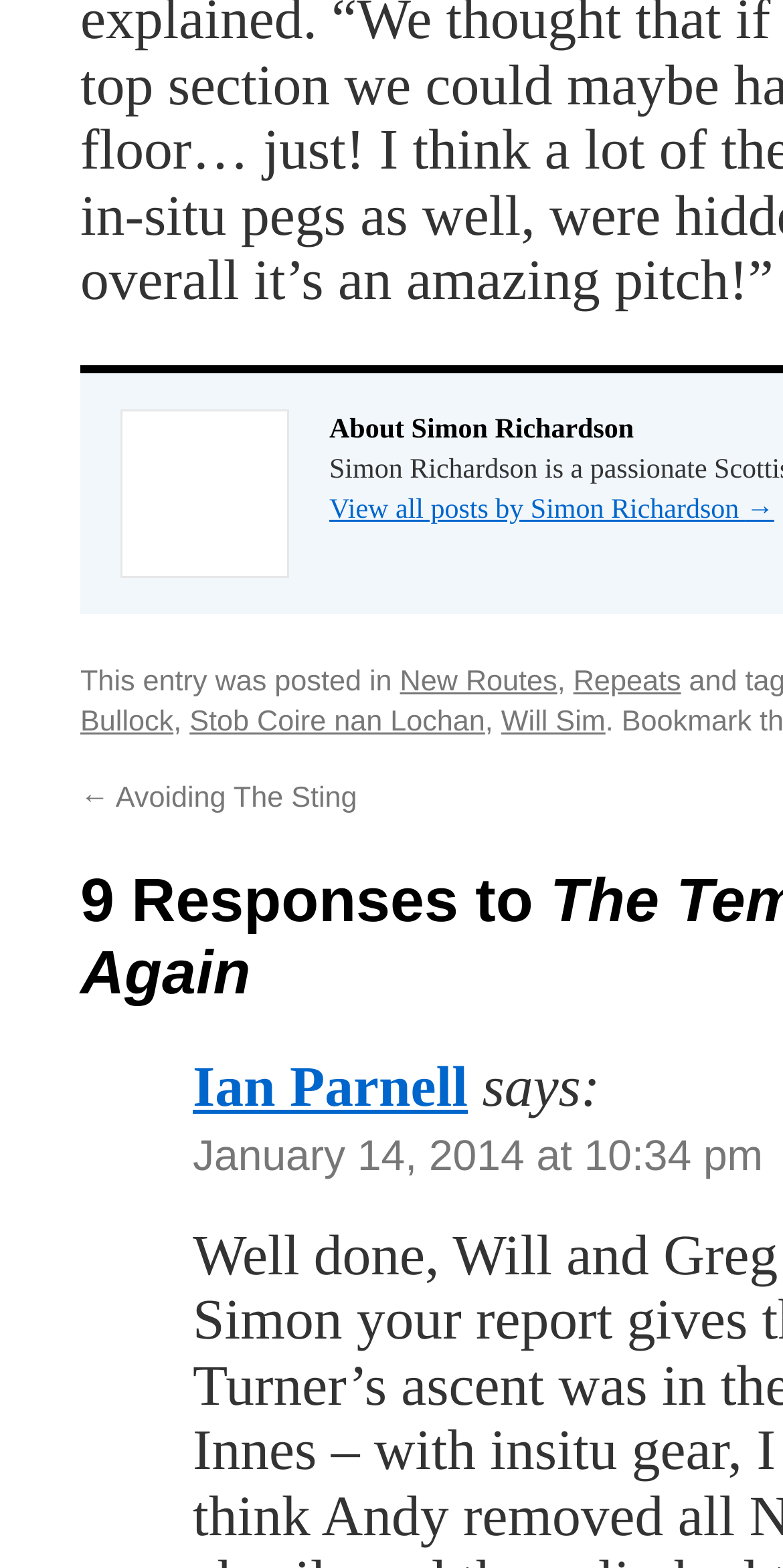Please identify the bounding box coordinates of the area that needs to be clicked to fulfill the following instruction: "View all posts by Simon Richardson."

[0.421, 0.316, 0.989, 0.335]